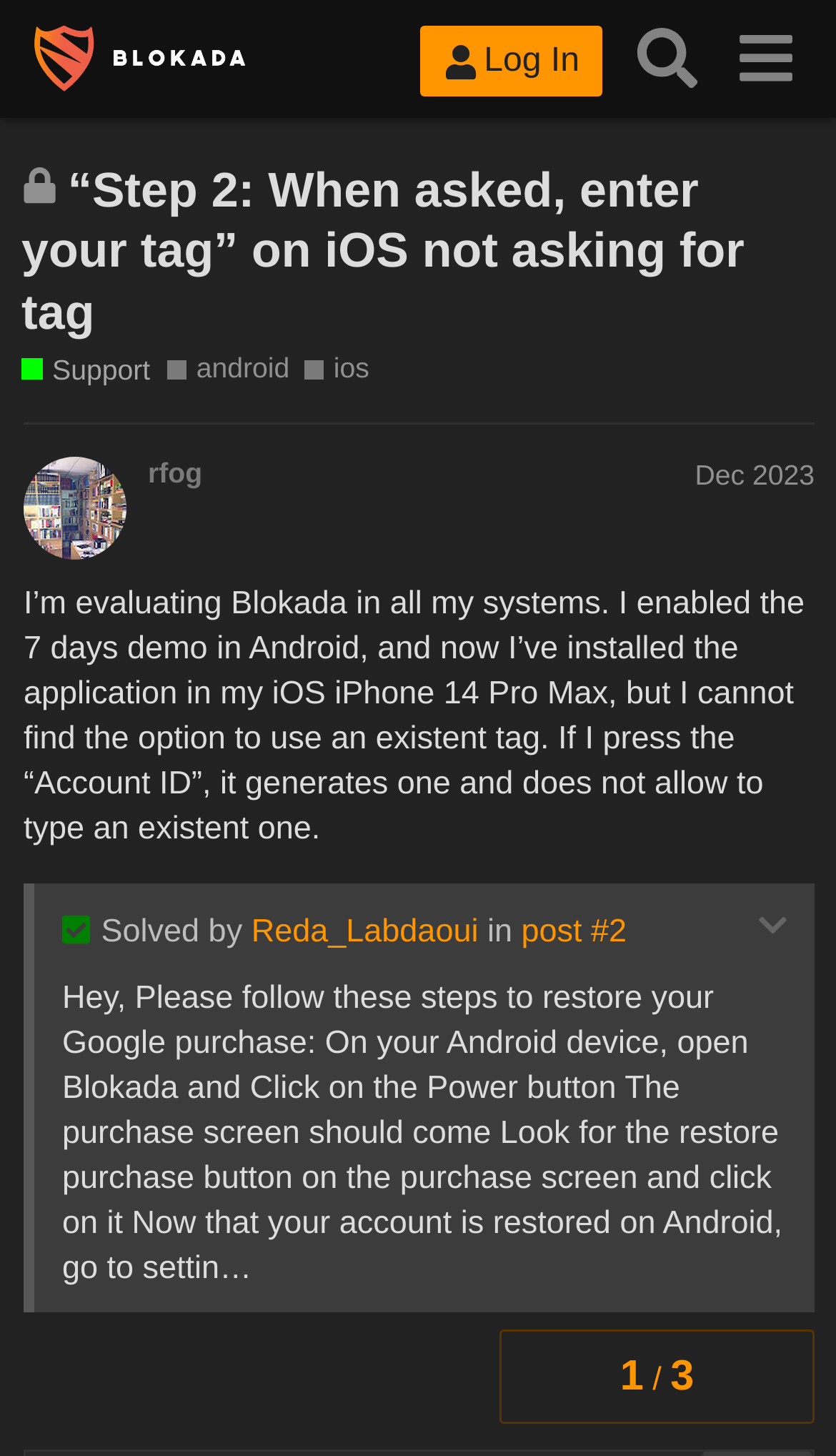Locate the bounding box coordinates of the segment that needs to be clicked to meet this instruction: "Log in to the community".

[0.502, 0.018, 0.721, 0.067]